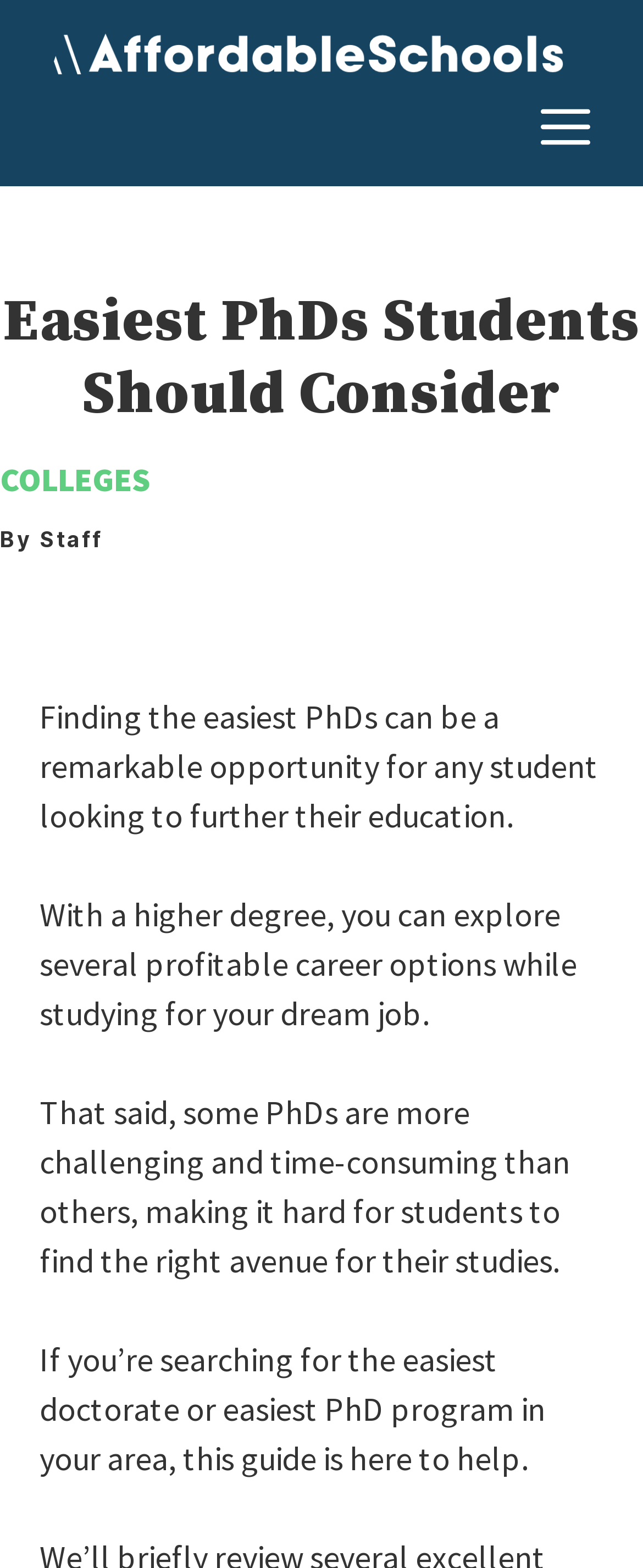Extract the primary header of the webpage and generate its text.

Easiest PhDs Students Should Consider